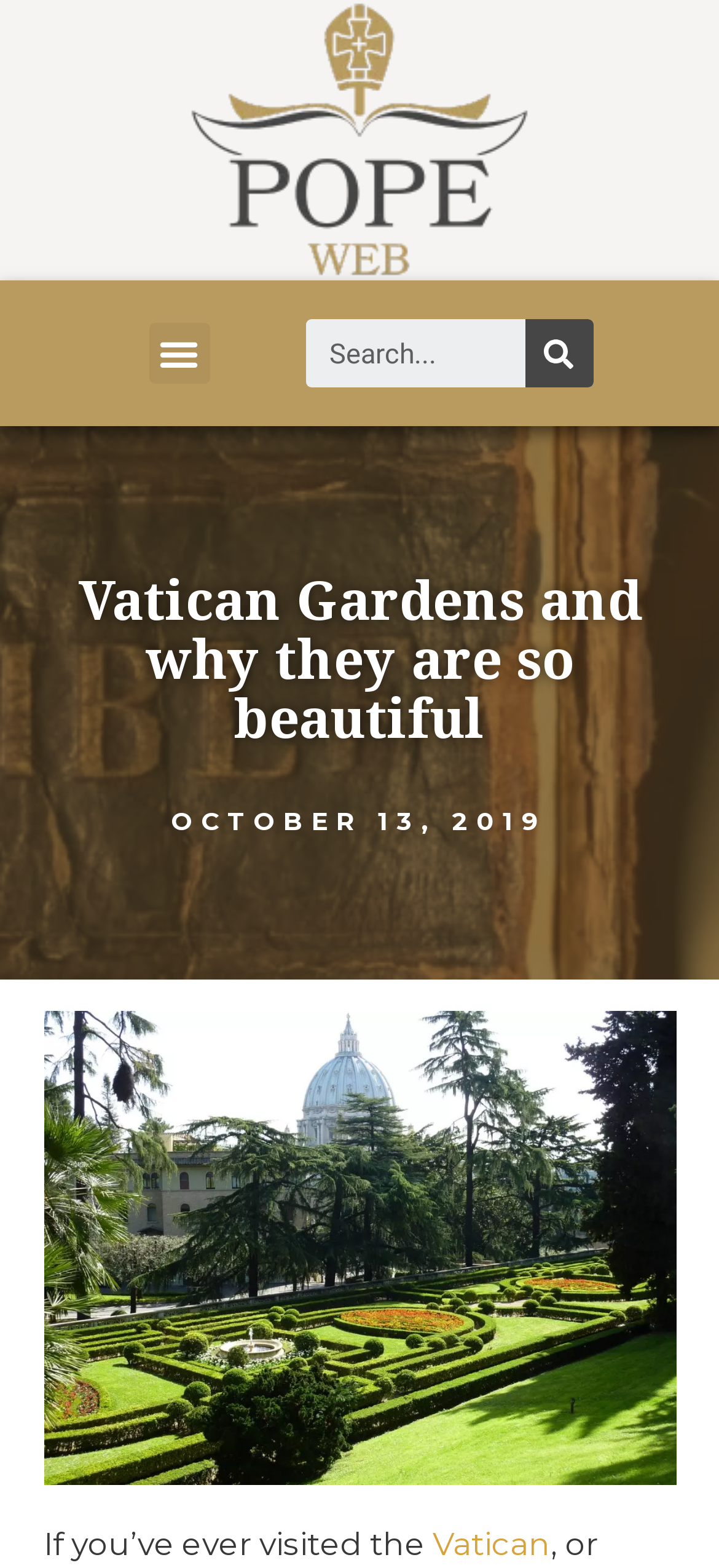Construct a comprehensive caption that outlines the webpage's structure and content.

The webpage is about the Vatican Gardens, with a focus on their beauty. At the top left corner, there is a logo of "pope2you" which is also a link. Next to it, on the right, is a menu toggle button. Further to the right, there is a search bar with a search box and a search button, accompanied by a small magnifying glass icon.

Below the top section, there is a prominent heading that reads "Vatican Gardens and why they are so beautiful". Underneath the heading, there is a link to a specific date, "OCTOBER 13, 2019". 

The main content of the webpage starts with a paragraph that begins with "If you’ve ever visited the", followed by a link to "Vatican". The text appears to be an introduction to the Vatican Gardens, likely highlighting their beauty and significance.